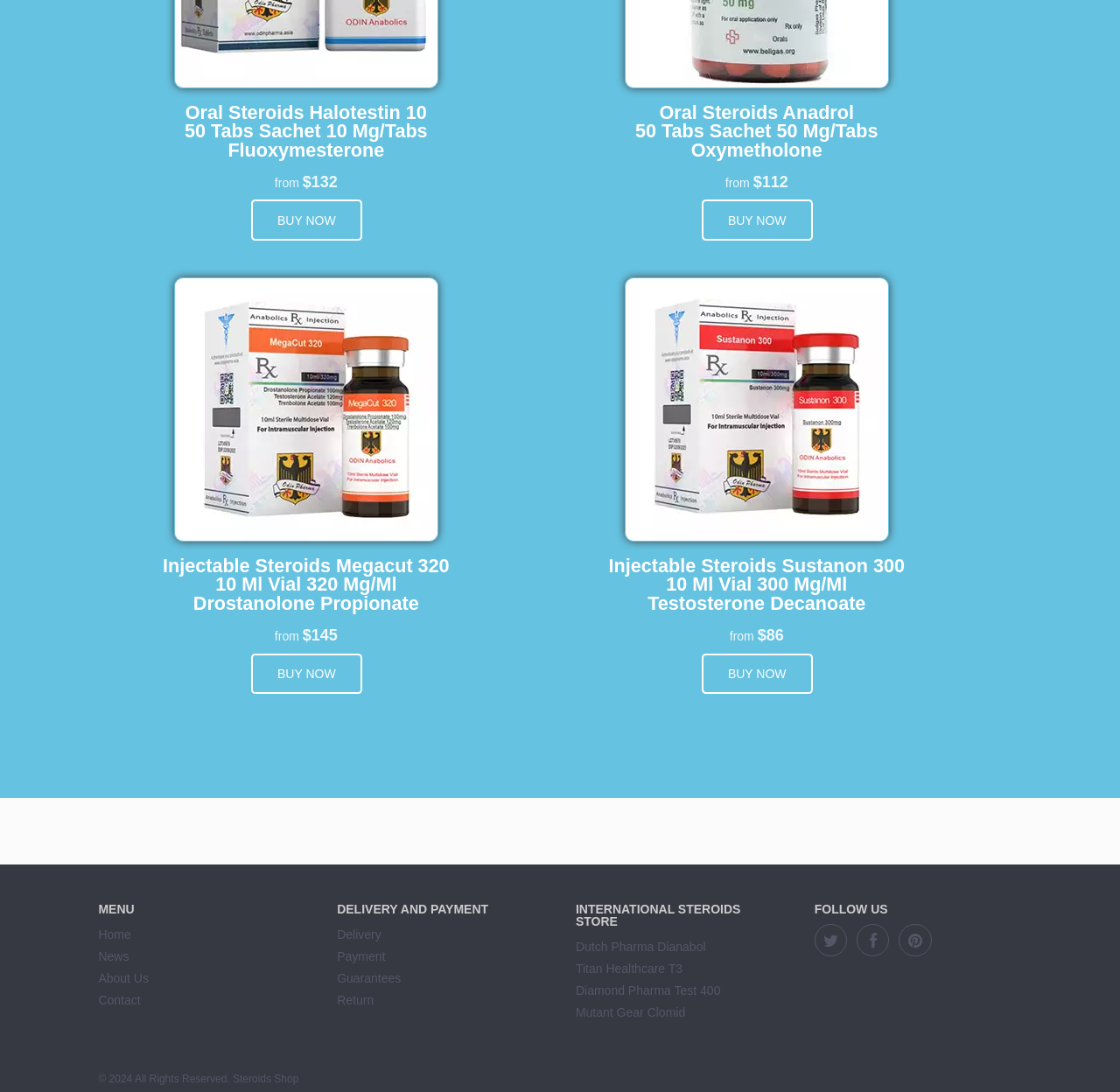Find the bounding box coordinates for the area you need to click to carry out the instruction: "Buy Oral Steroids Halotestin 10 50 Tabs Sachet 10 Mg/Tabs Fluoxymesterone". The coordinates should be four float numbers between 0 and 1, indicated as [left, top, right, bottom].

[0.224, 0.183, 0.323, 0.22]